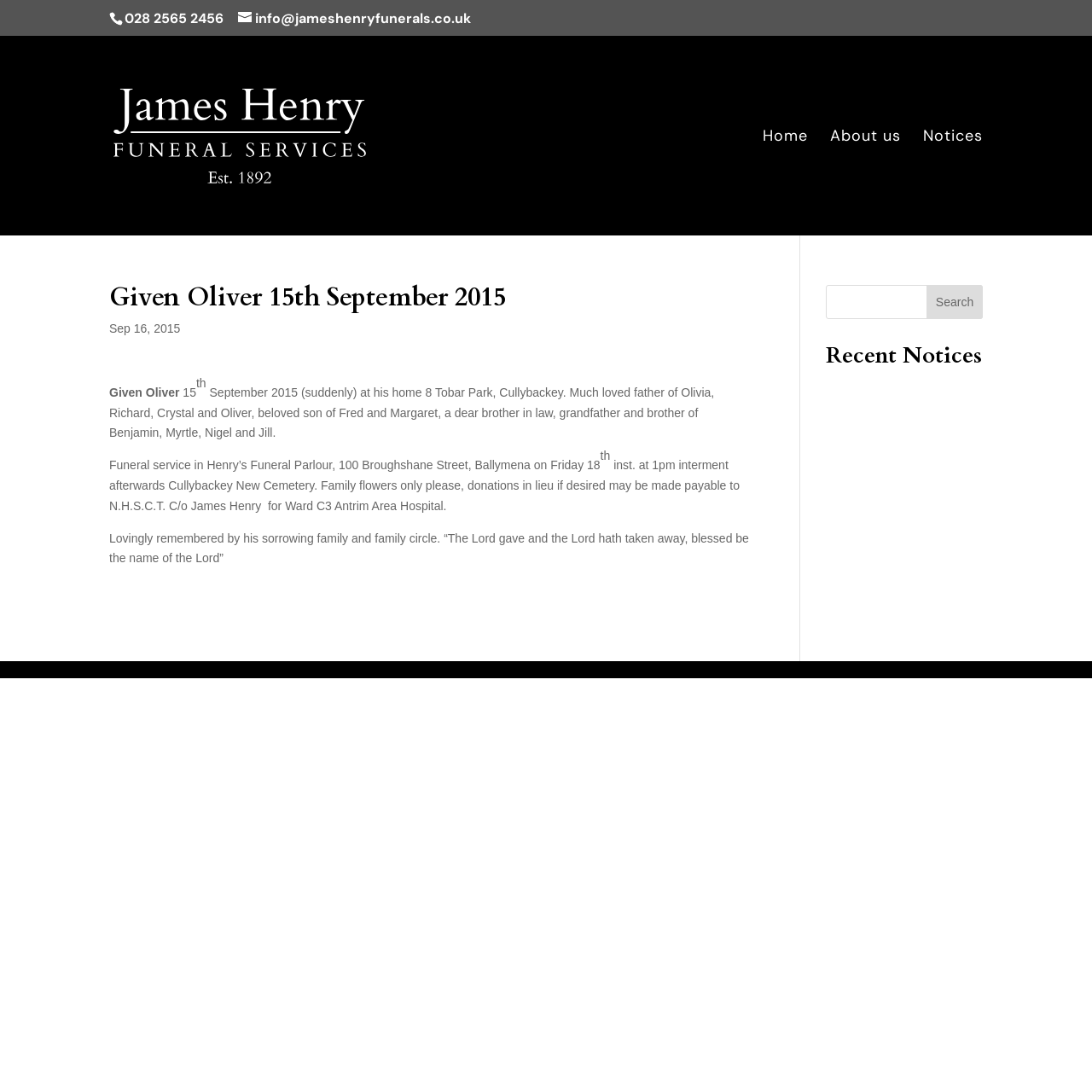Based on the image, please respond to the question with as much detail as possible:
What is the name of the cemetery where the interment will take place?

I found the answer by reading the static text element with the bounding box coordinates [0.1, 0.42, 0.677, 0.469] which mentions the interment location as 'Cullybackey New Cemetery'.